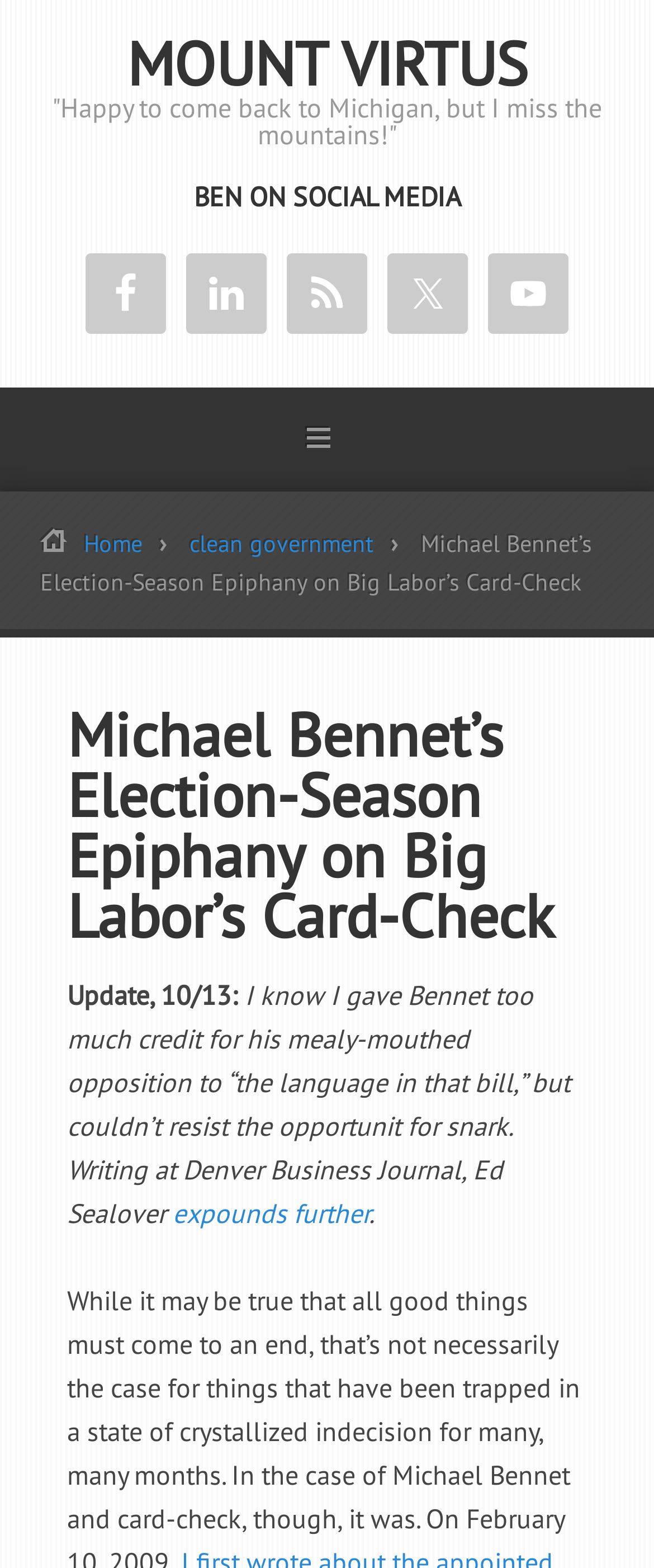Please give a short response to the question using one word or a phrase:
How many navigation links are available?

3